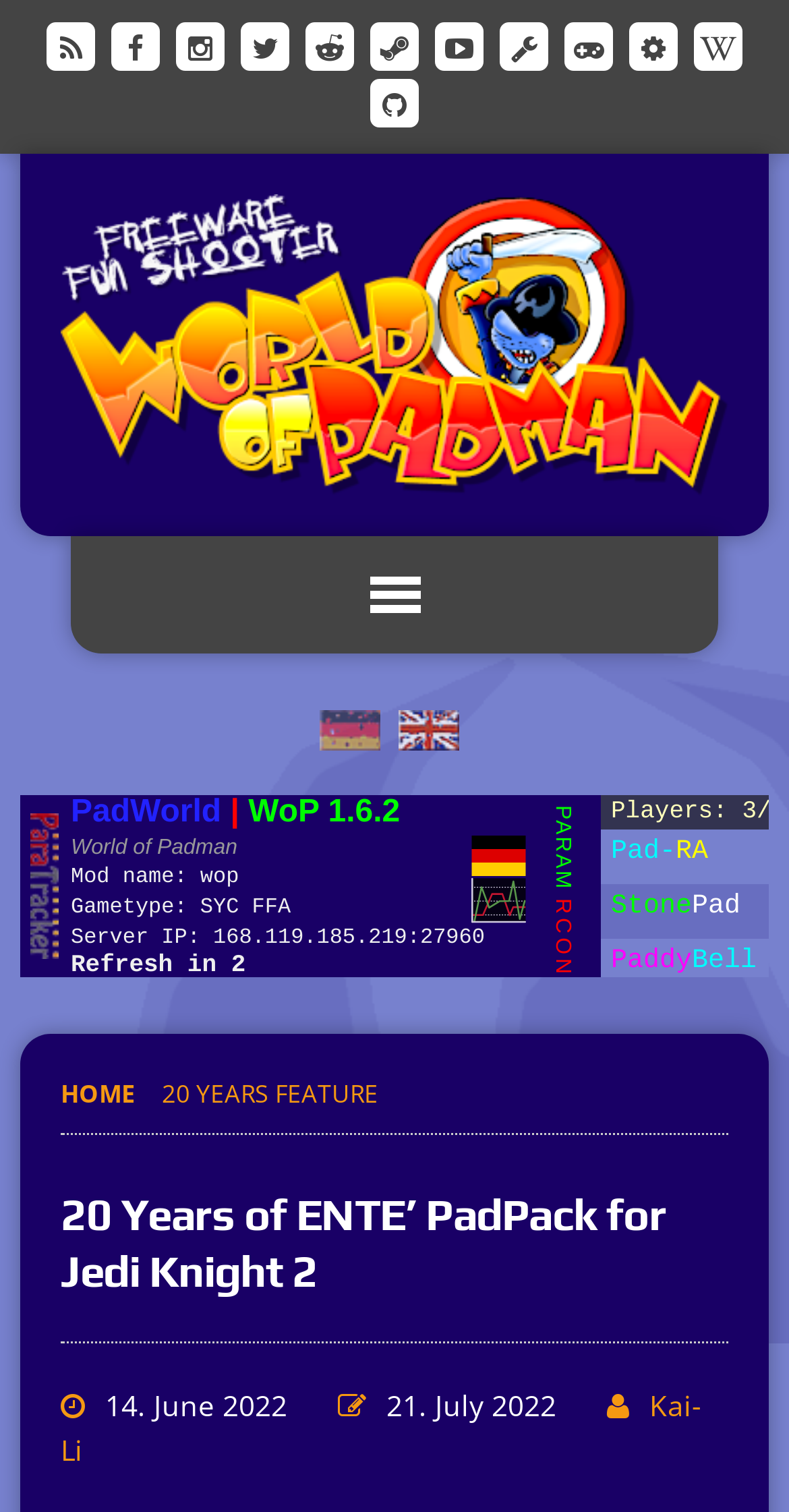What is the name of the game related to PadPack?
Look at the image and respond with a one-word or short-phrase answer.

Jedi Knight 2